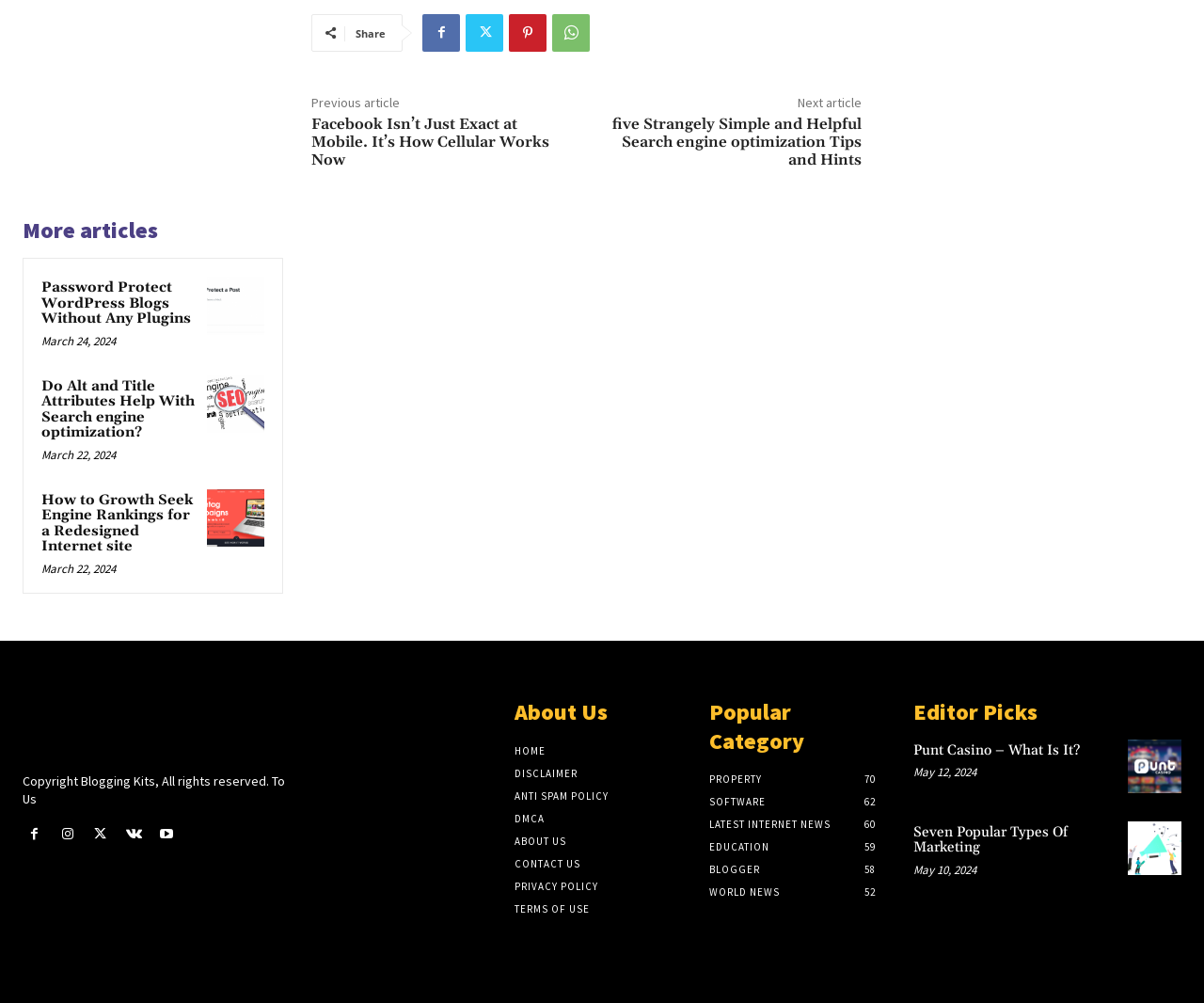Answer the question in a single word or phrase:
What is the category with the most links?

PROPERTY